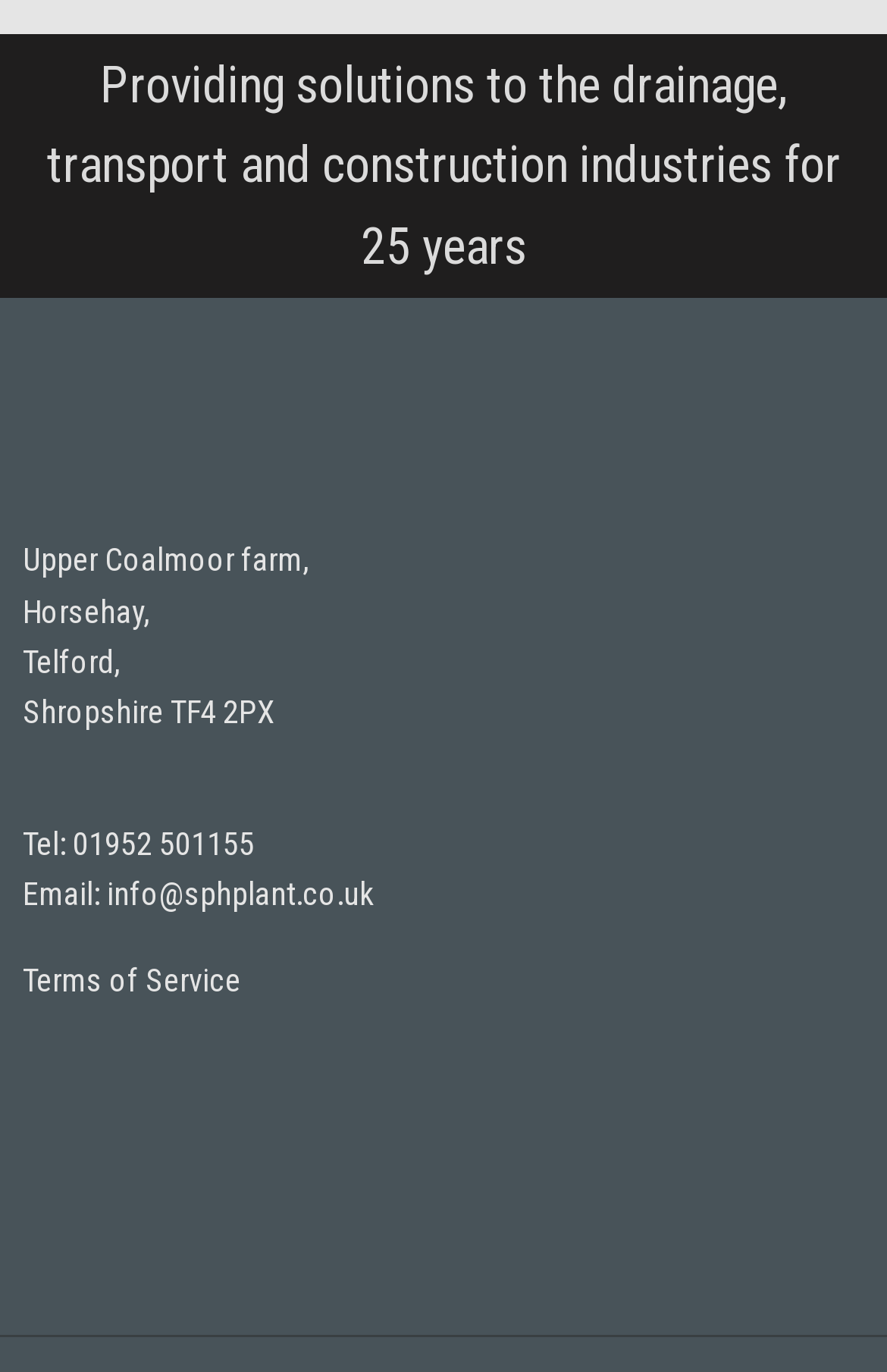Identify the bounding box for the UI element that is described as follows: "info@sphplant.co.uk".

[0.121, 0.638, 0.421, 0.665]